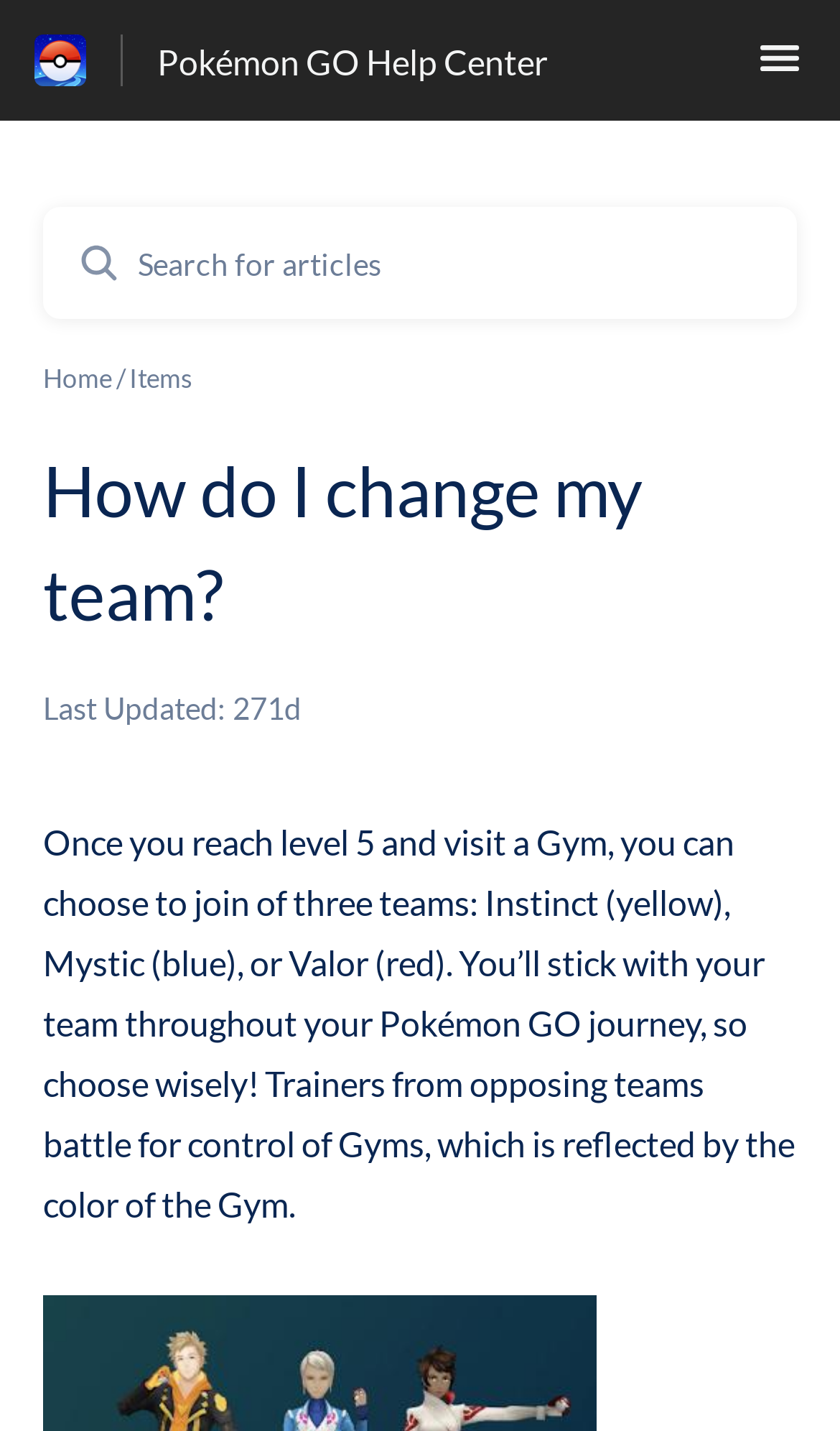Carefully examine the image and provide an in-depth answer to the question: What is the purpose of visiting a Gym in Pokémon GO?

According to the webpage, once you reach level 5 and visit a Gym, you can choose to join one of three teams: Instinct, Mystic, or Valor. This implies that the purpose of visiting a Gym is to select a team to join.